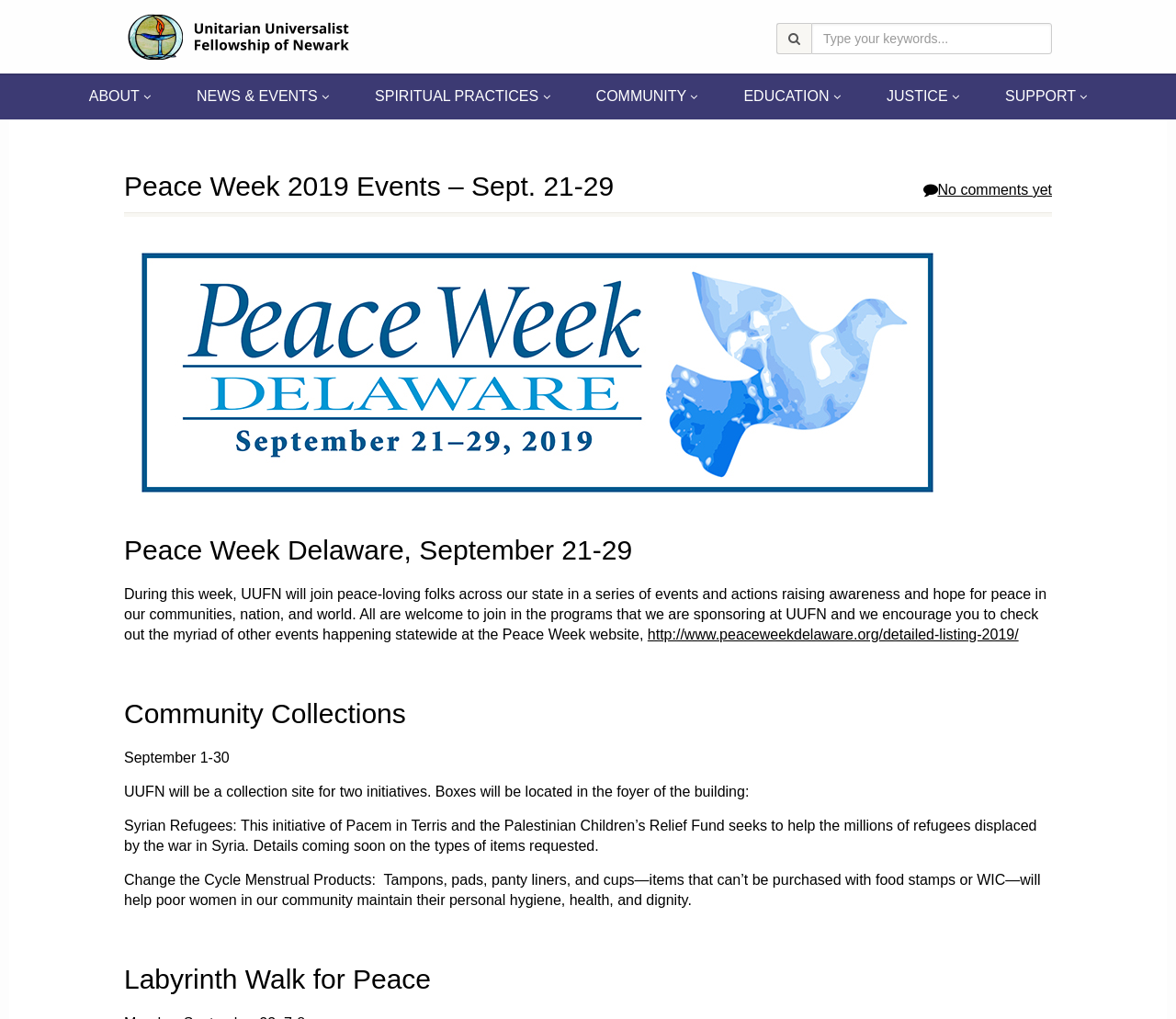Write a detailed summary of the webpage, including text, images, and layout.

The webpage is about Peace Week Delaware, which takes place from September 21-29. At the top, there is a heading that reads "HOME: Unitarian Universalist Fellowship of Newark, Delaware" with an image and a link. Below this, there is a search bar where users can type their keywords.

On the top navigation menu, there are links to different sections of the website, including "ABOUT", "NEWS & EVENTS", "SPIRITUAL PRACTICES", "COMMUNITY", "EDUCATION", and "JUSTICE". 

The main content of the page is divided into sections. The first section has a heading that reads "Peace Week 2019 Events – Sept. 21-29" and provides a brief description of the event. Below this, there is a paragraph that explains the purpose of Peace Week, which is to raise awareness and hope for peace in communities, nations, and the world.

There is also a link to the Peace Week website, which provides a detailed listing of events happening statewide. 

The next section is titled "Community Collections" and informs users that the Unitarian Universalist Fellowship of Newark (UUFN) will be a collection site for two initiatives from September 1-30. The first initiative is for Syrian Refugees, and the second is for Change the Cycle Menstrual Products, which aims to help poor women in the community maintain their personal hygiene, health, and dignity.

Finally, there is a section titled "Labyrinth Walk for Peace" at the bottom of the page.